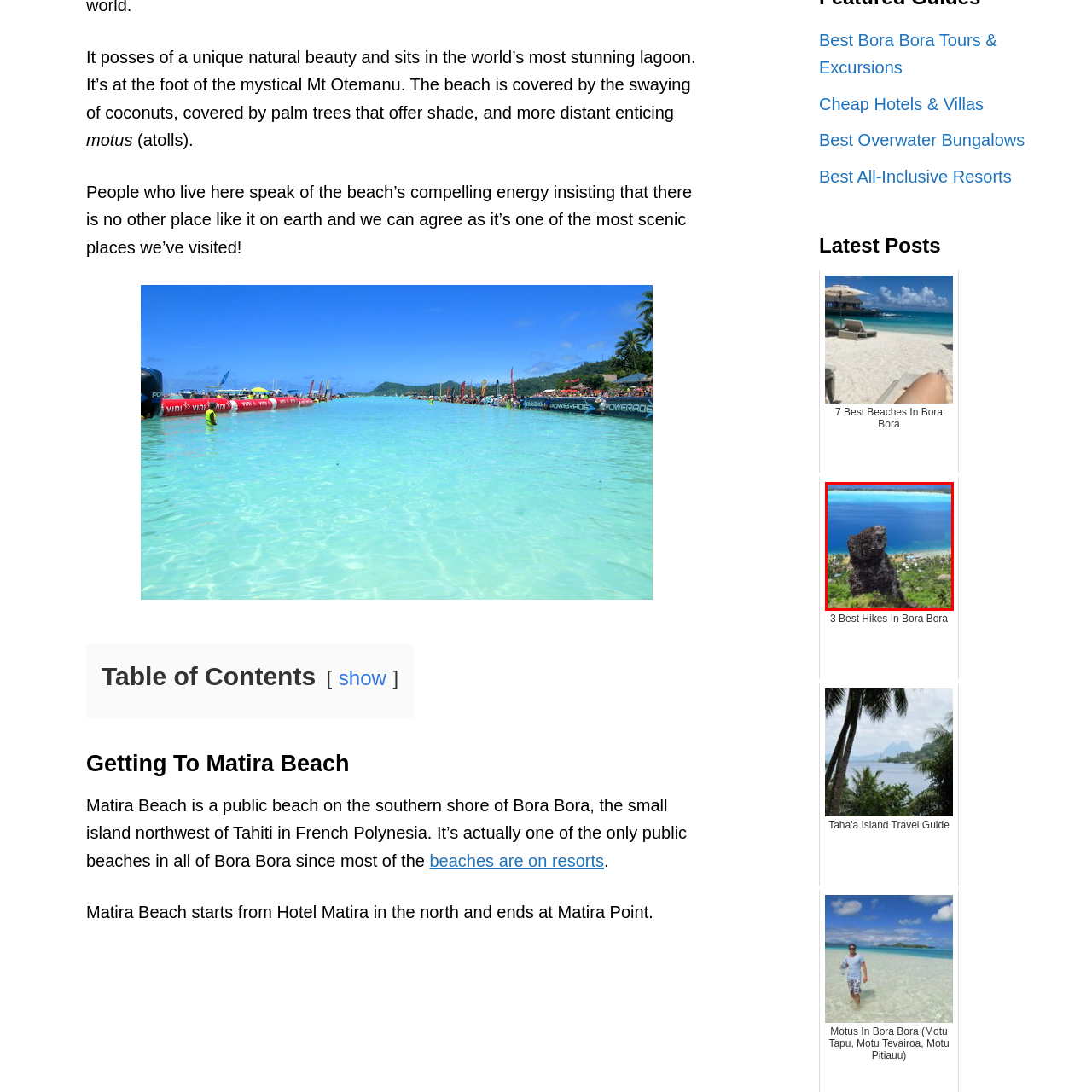Offer a thorough and descriptive summary of the image captured in the red bounding box.

This breathtaking image captures a stunning view of Bora Bora, showcasing the clear blue waters of the lagoon contrasted against a dramatic rock formation that rises prominently in the foreground. The lush green vegetation envelops the rocky outcrop, leading down to the idyllic shoreline dotted with small structures that hint at local habitation. The distant horizon features softly rolling waves lapping at the beach, all under a vivid sky. This scene beautifully embodies the enchanting and unique natural beauty of the area, making it a captivating destination for travelers and nature enthusiasts alike.